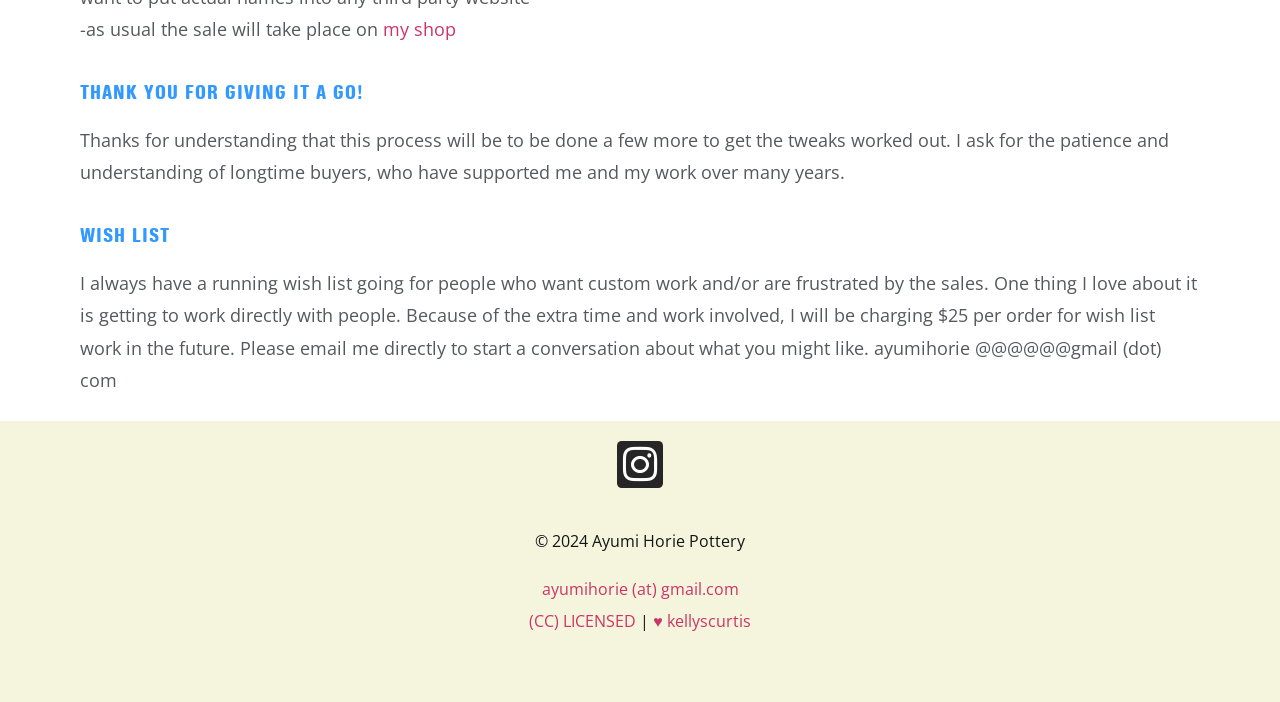Return the bounding box coordinates of the UI element that corresponds to this description: "♥ kellyscurtis". The coordinates must be given as four float numbers in the range of 0 and 1, [left, top, right, bottom].

[0.51, 0.87, 0.587, 0.901]